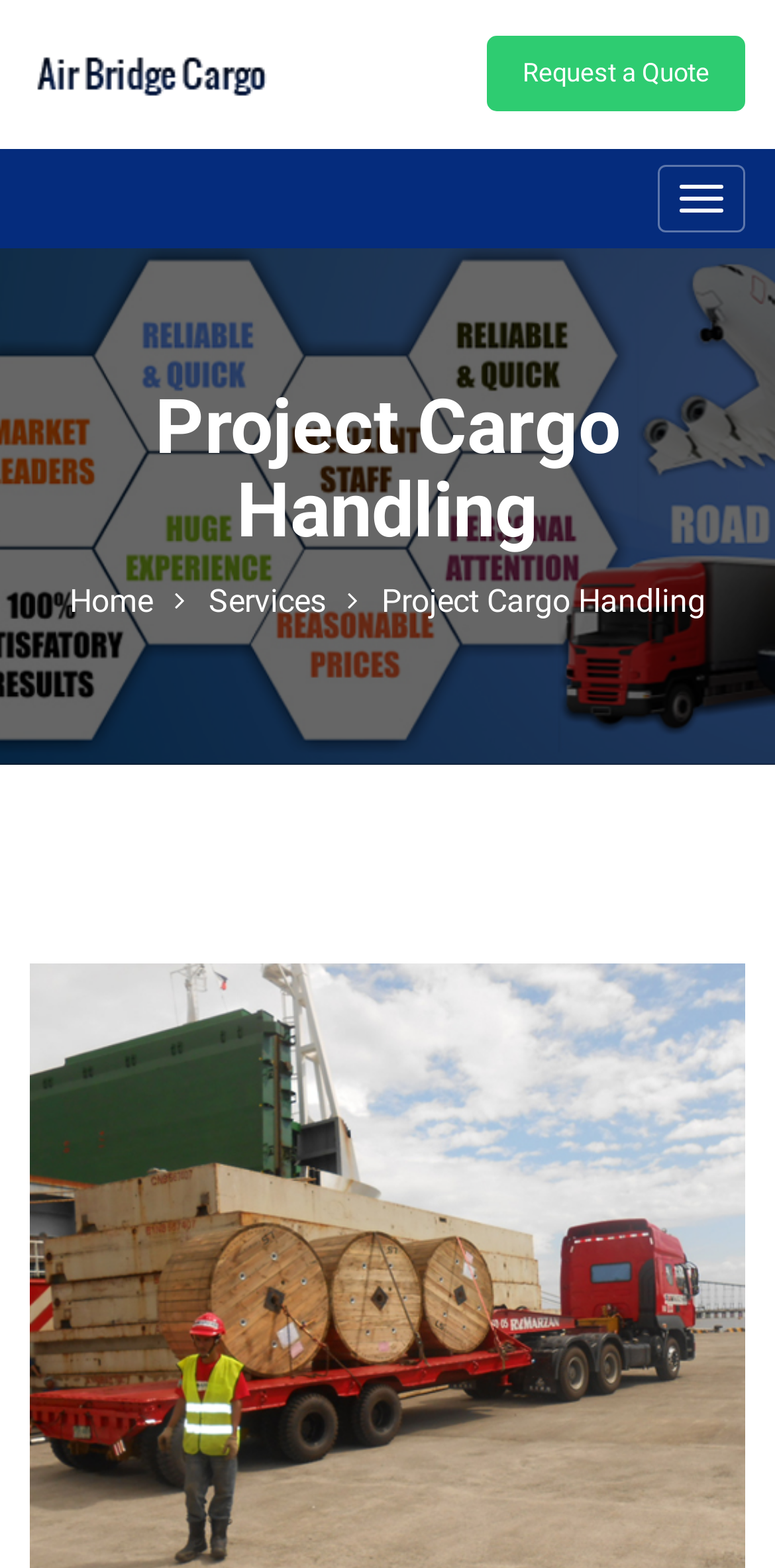Look at the image and give a detailed response to the following question: What service does the company provide?

I found the service provided by the company by looking at the heading element with the text 'Project Cargo Handling', which suggests that it is the main service offered by the company.